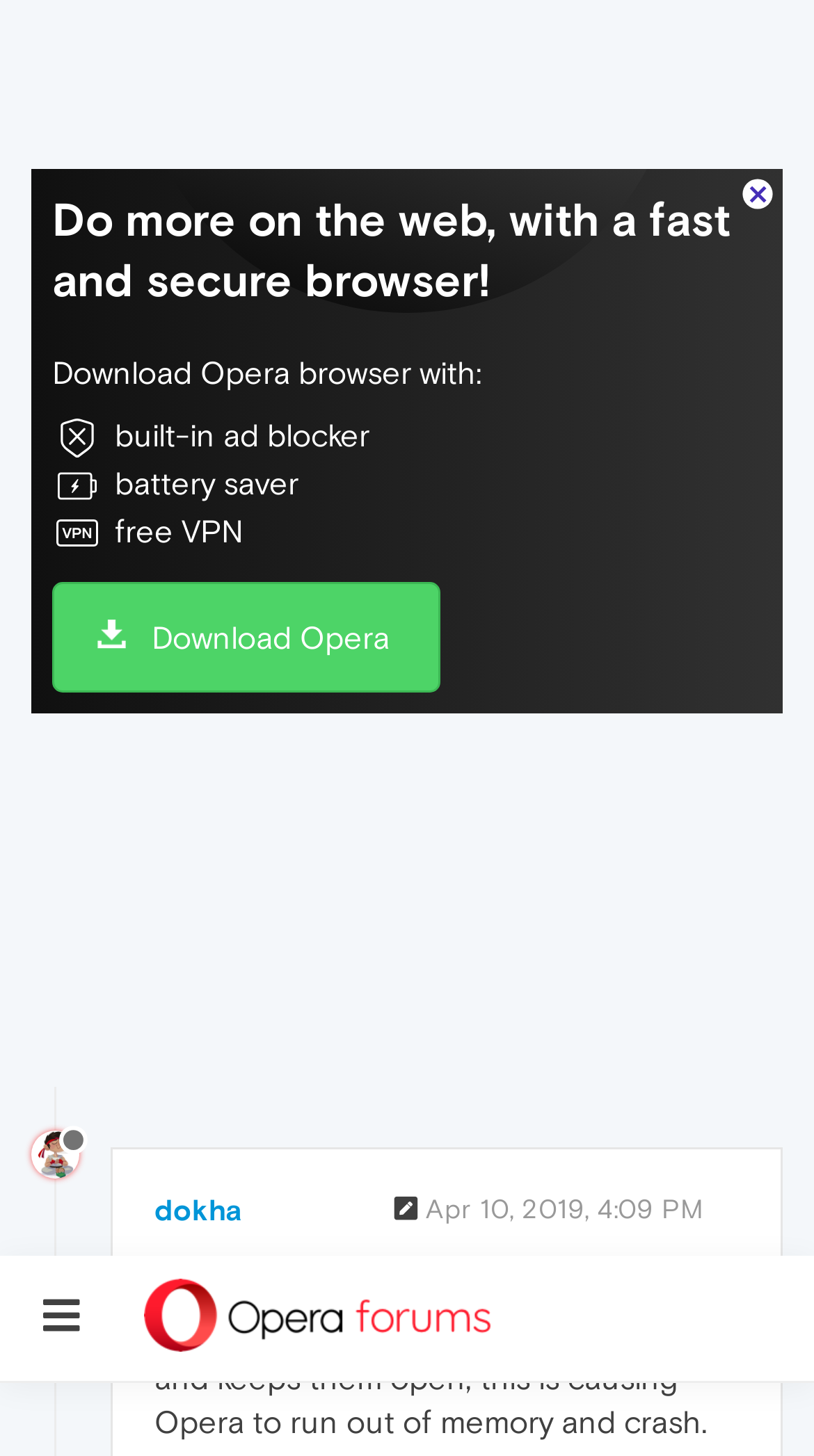Determine the bounding box coordinates of the section to be clicked to follow the instruction: "Check the post details". The coordinates should be given as four float numbers between 0 and 1, formatted as [left, top, right, bottom].

[0.19, 0.506, 0.382, 0.528]